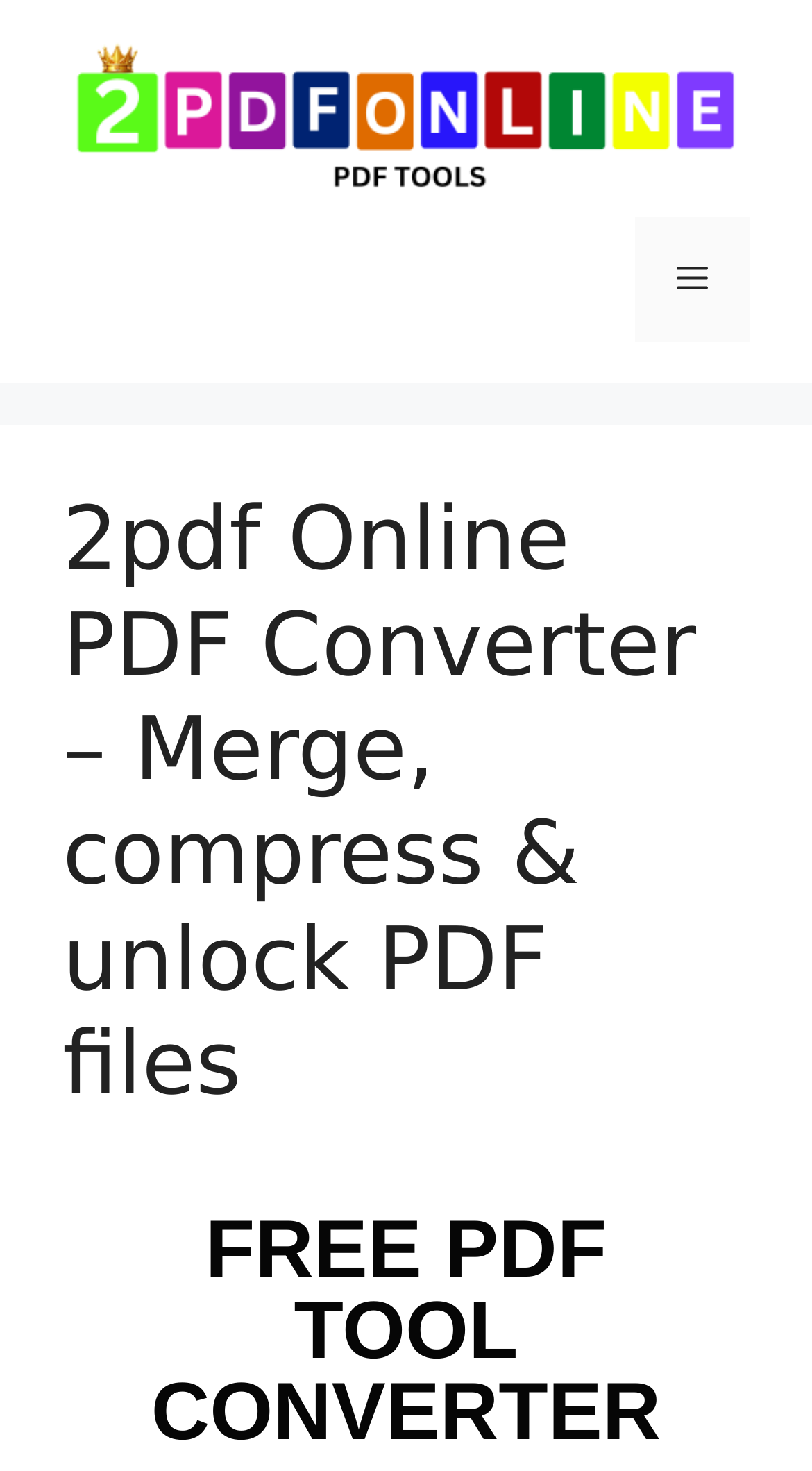Determine which piece of text is the heading of the webpage and provide it.

2pdf Online PDF Converter – Merge, compress & unlock PDF files